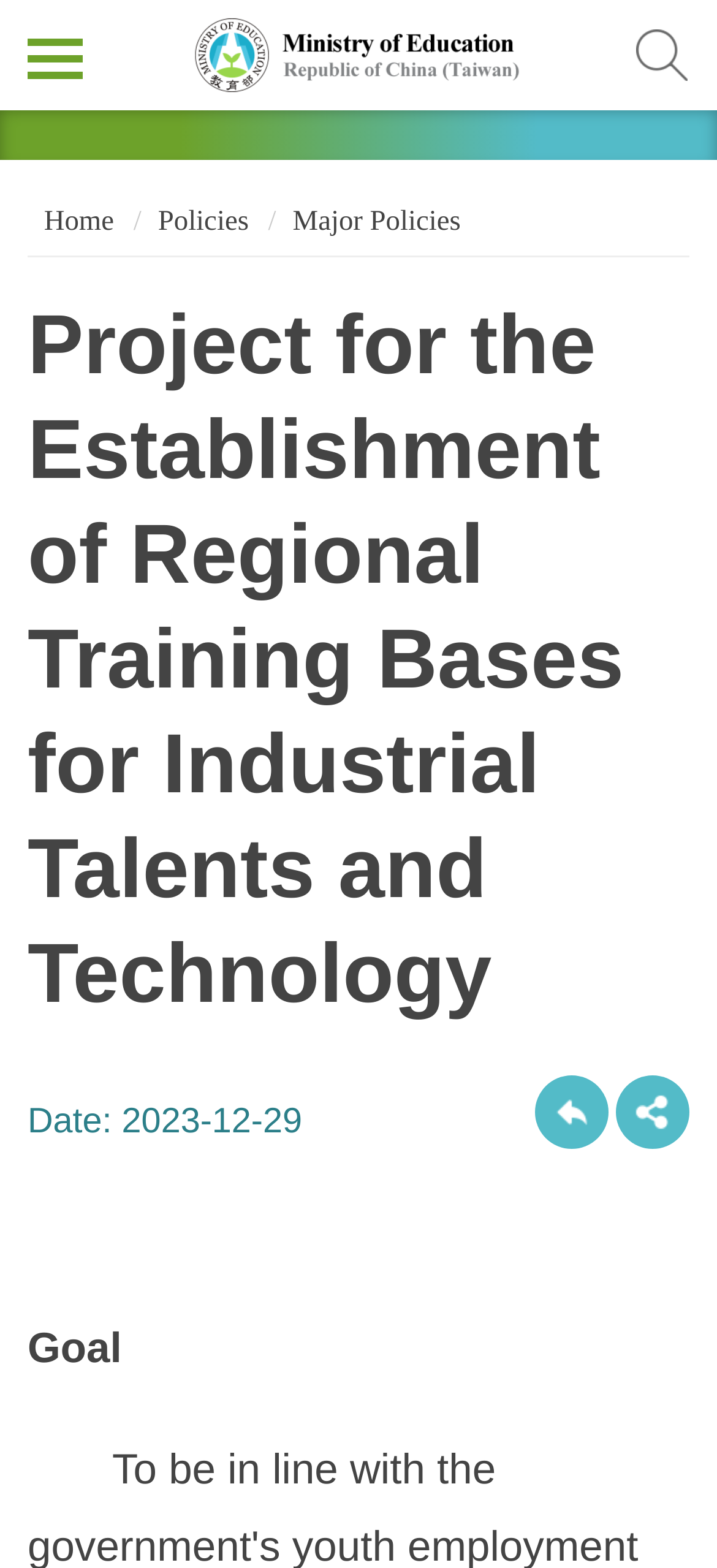Please find and report the bounding box coordinates of the element to click in order to perform the following action: "Go to Home". The coordinates should be expressed as four float numbers between 0 and 1, in the format [left, top, right, bottom].

[0.051, 0.131, 0.159, 0.151]